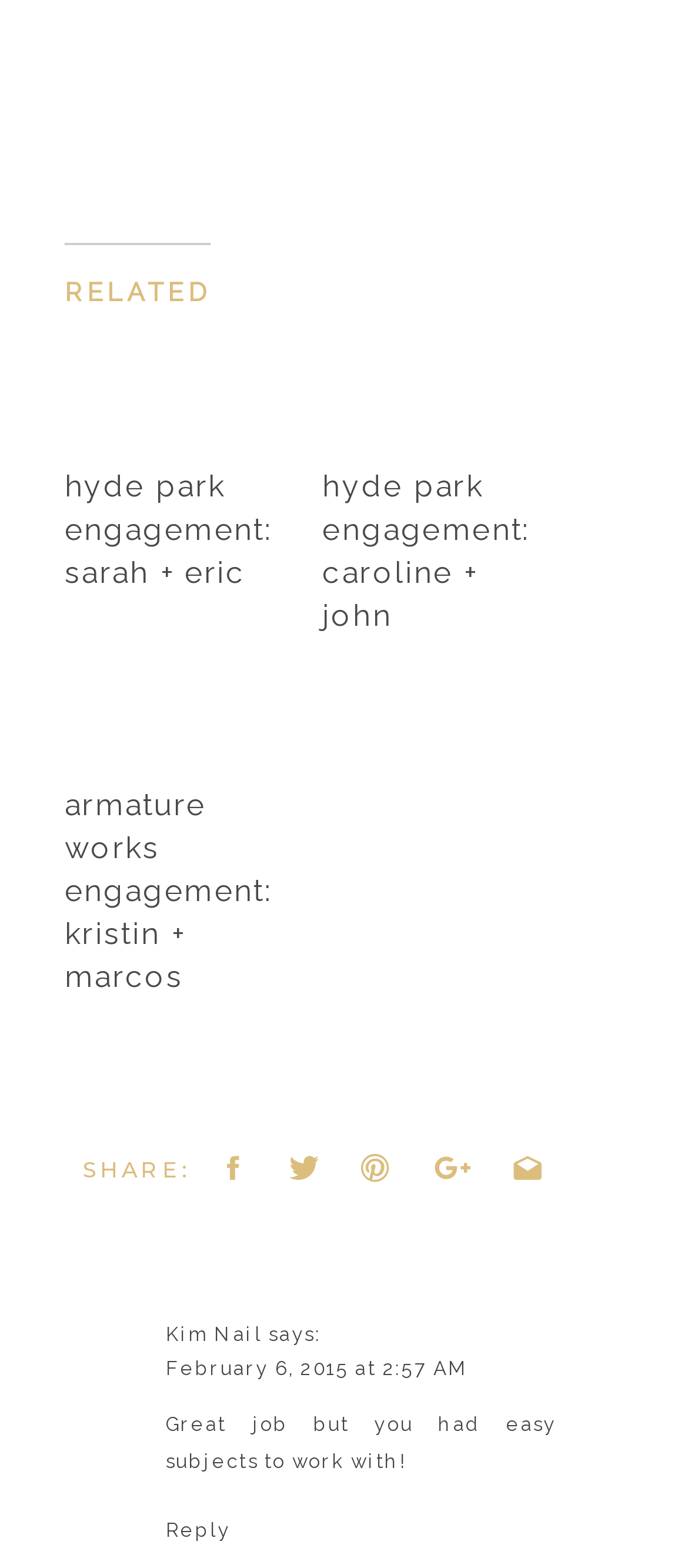How many images are there in the SHARE section?
Carefully examine the image and provide a detailed answer to the question.

There are 5 images in the SHARE section which can be identified by the links with empty text and the corresponding image elements with empty OCR text, located at the bottom of the webpage.